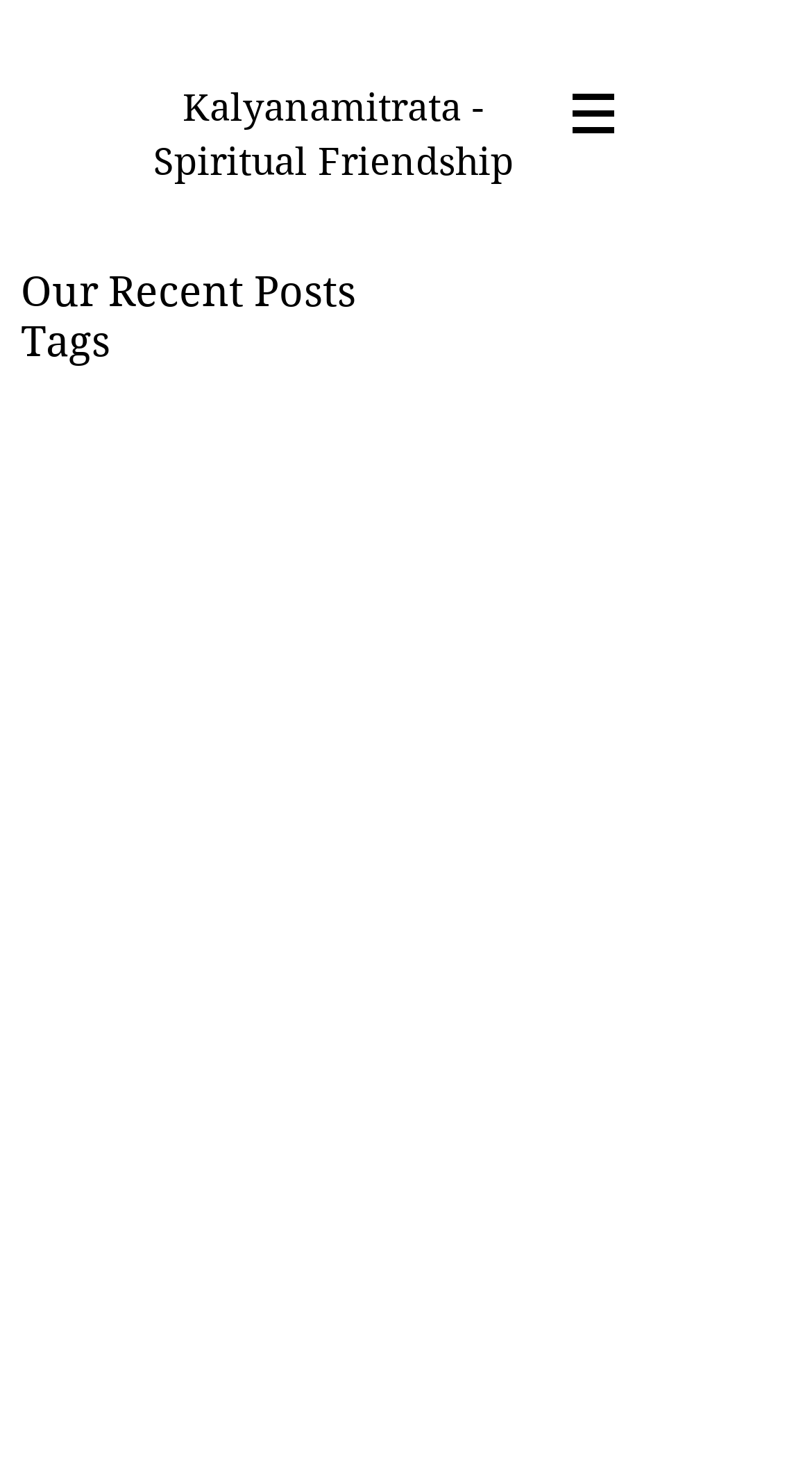What categories of content are available on this website?
By examining the image, provide a one-word or phrase answer.

Tags